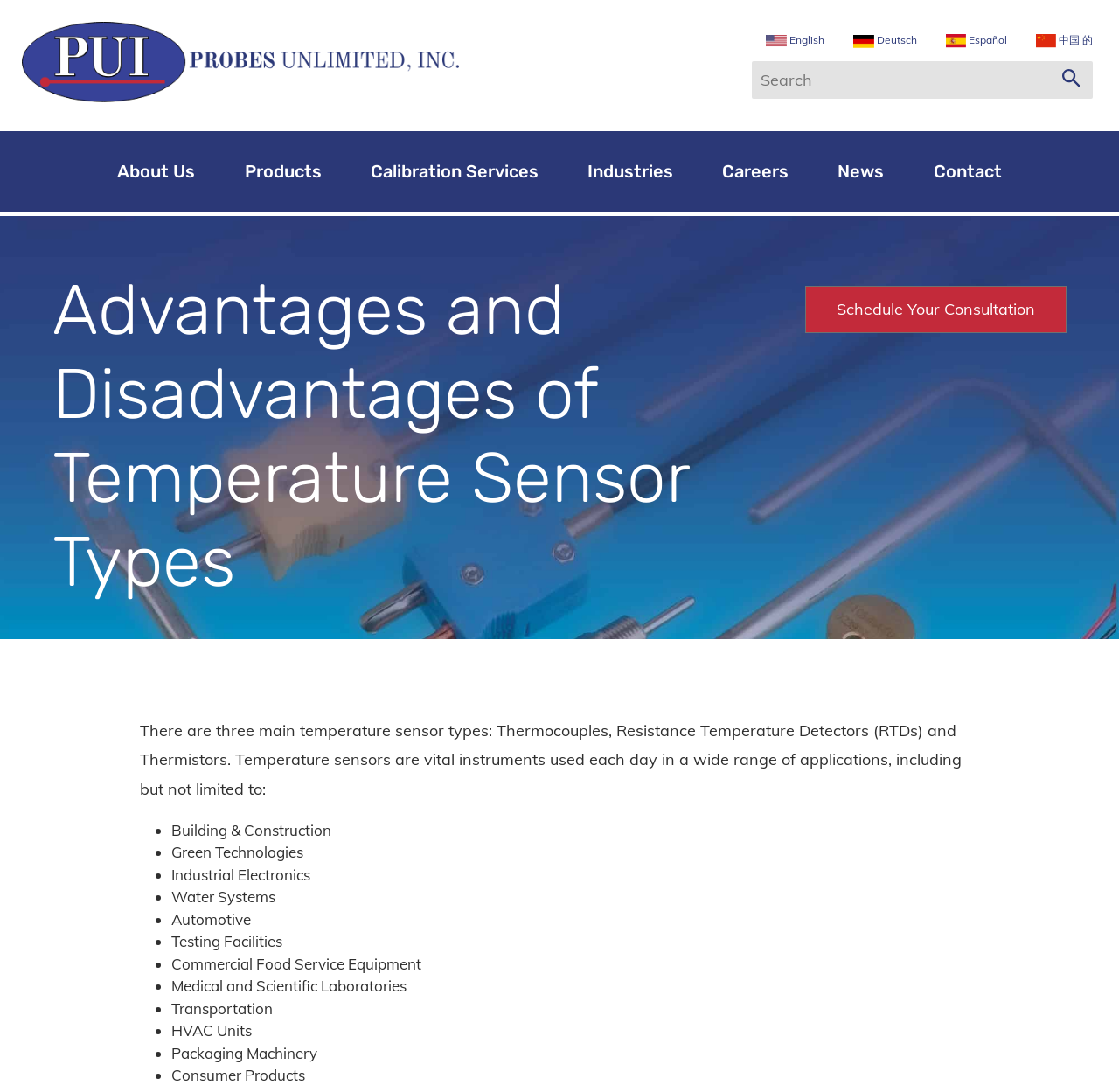Please determine the bounding box coordinates for the UI element described as: "Schedule Your Consultation".

[0.72, 0.262, 0.953, 0.305]